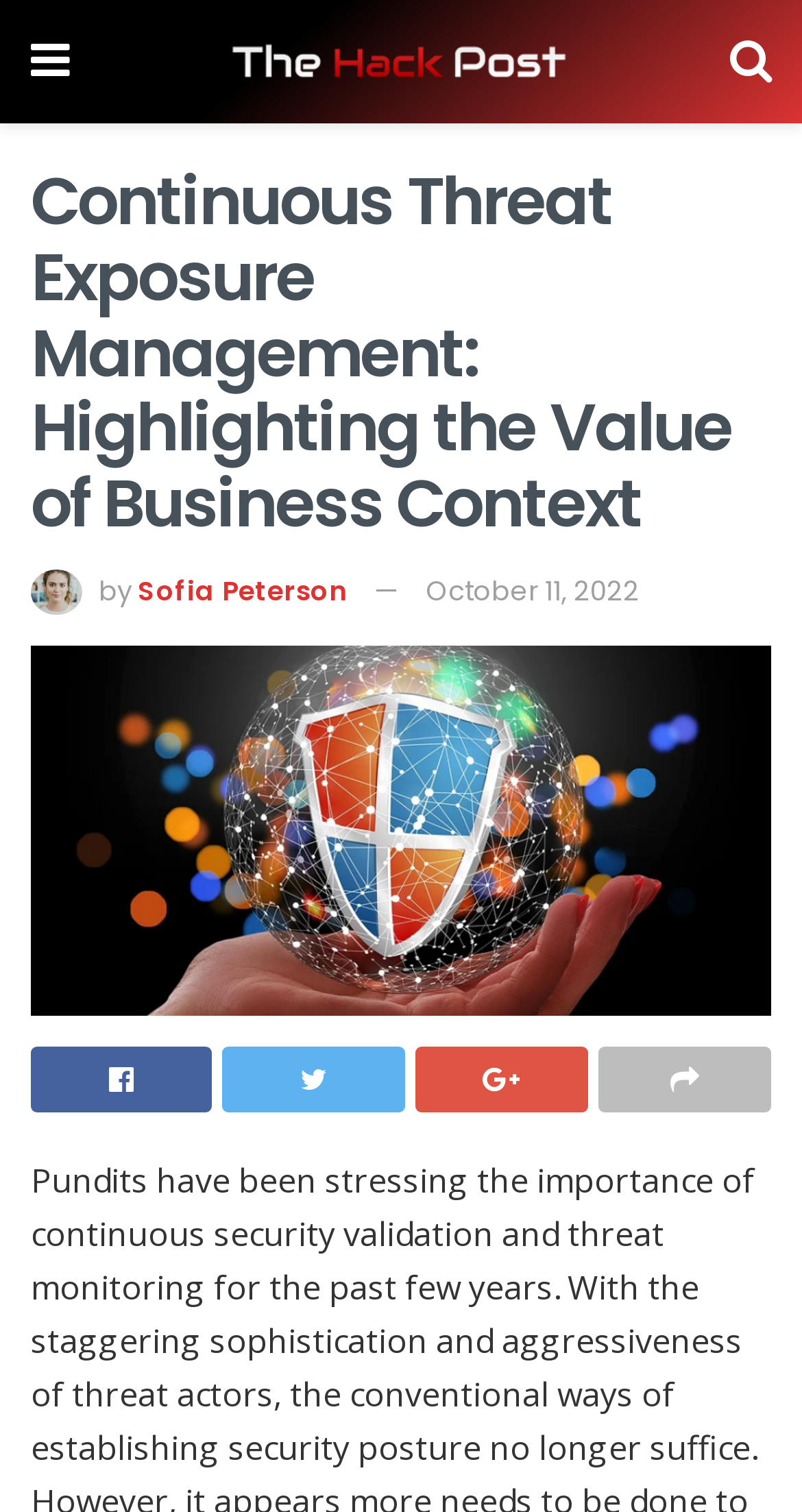What is the name of the website?
Using the details shown in the screenshot, provide a comprehensive answer to the question.

I found the name of the website by looking at the top of the page, where it says 'The Hack Post' next to the website's logo.